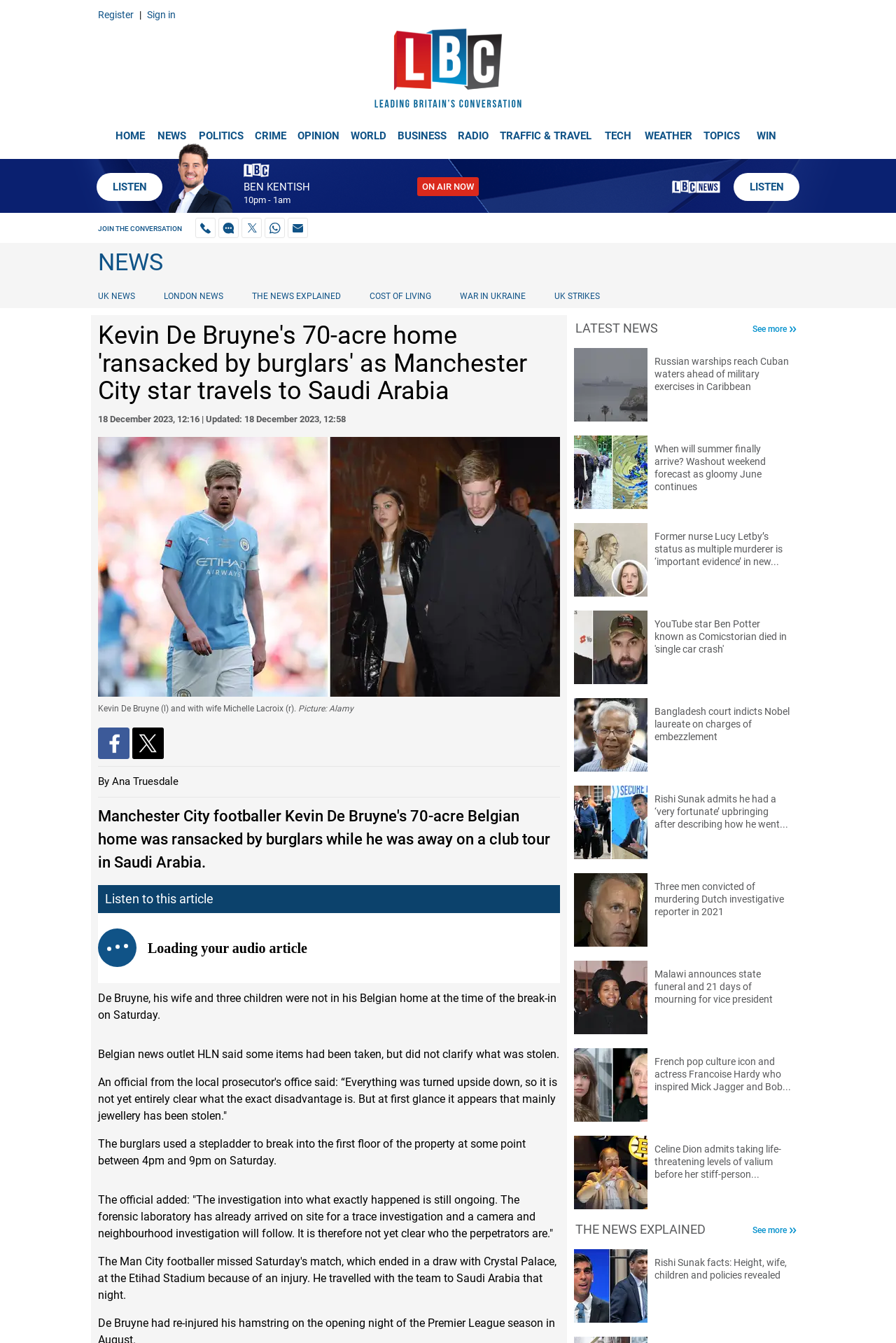Using the given description, provide the bounding box coordinates formatted as (top-left x, top-left y, bottom-right x, bottom-right y), with all values being floating point numbers between 0 and 1. Description: Politics

[0.215, 0.086, 0.278, 0.107]